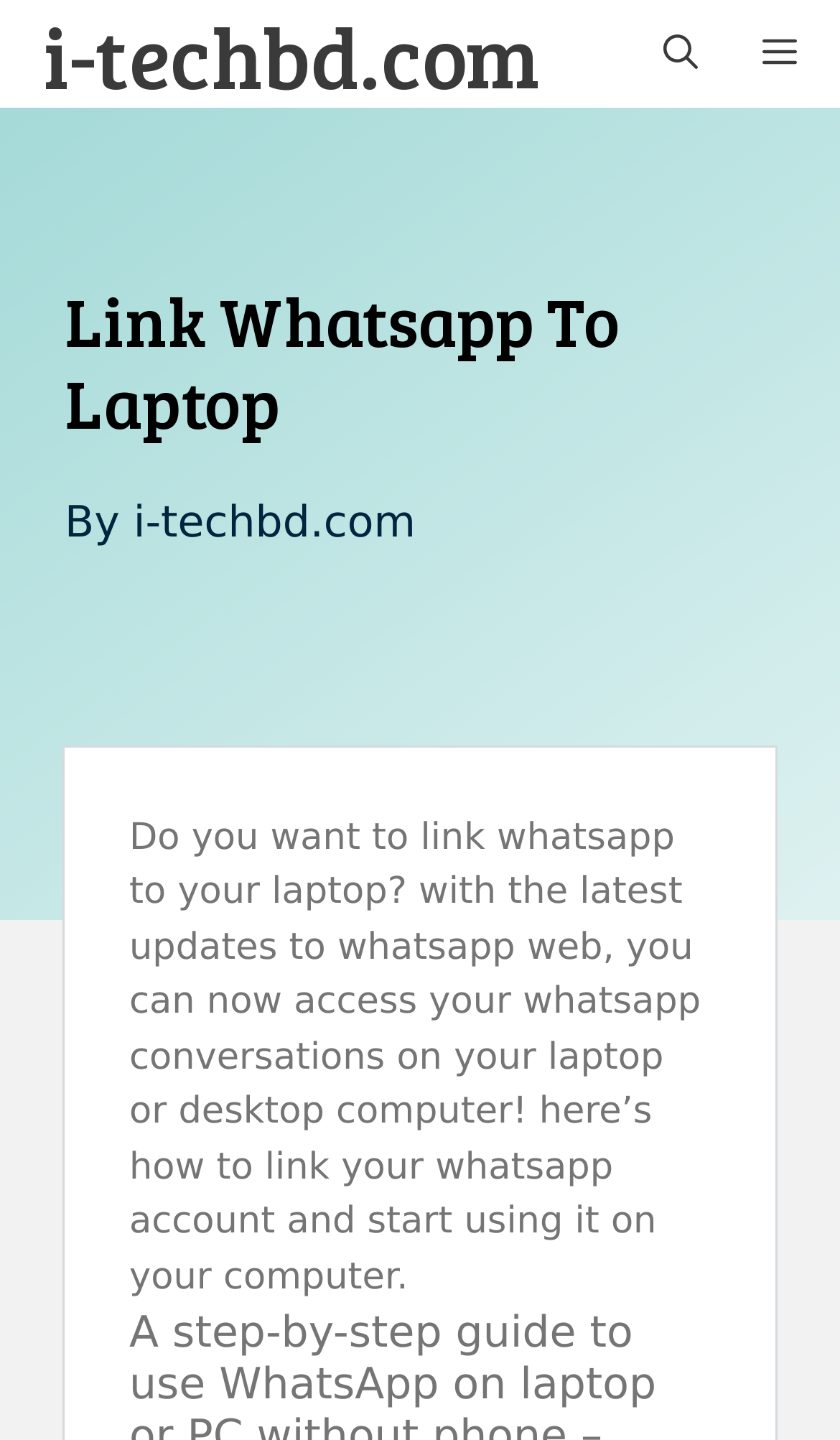Use a single word or phrase to answer the question: 
Who is the author of the article?

i-techbd.com